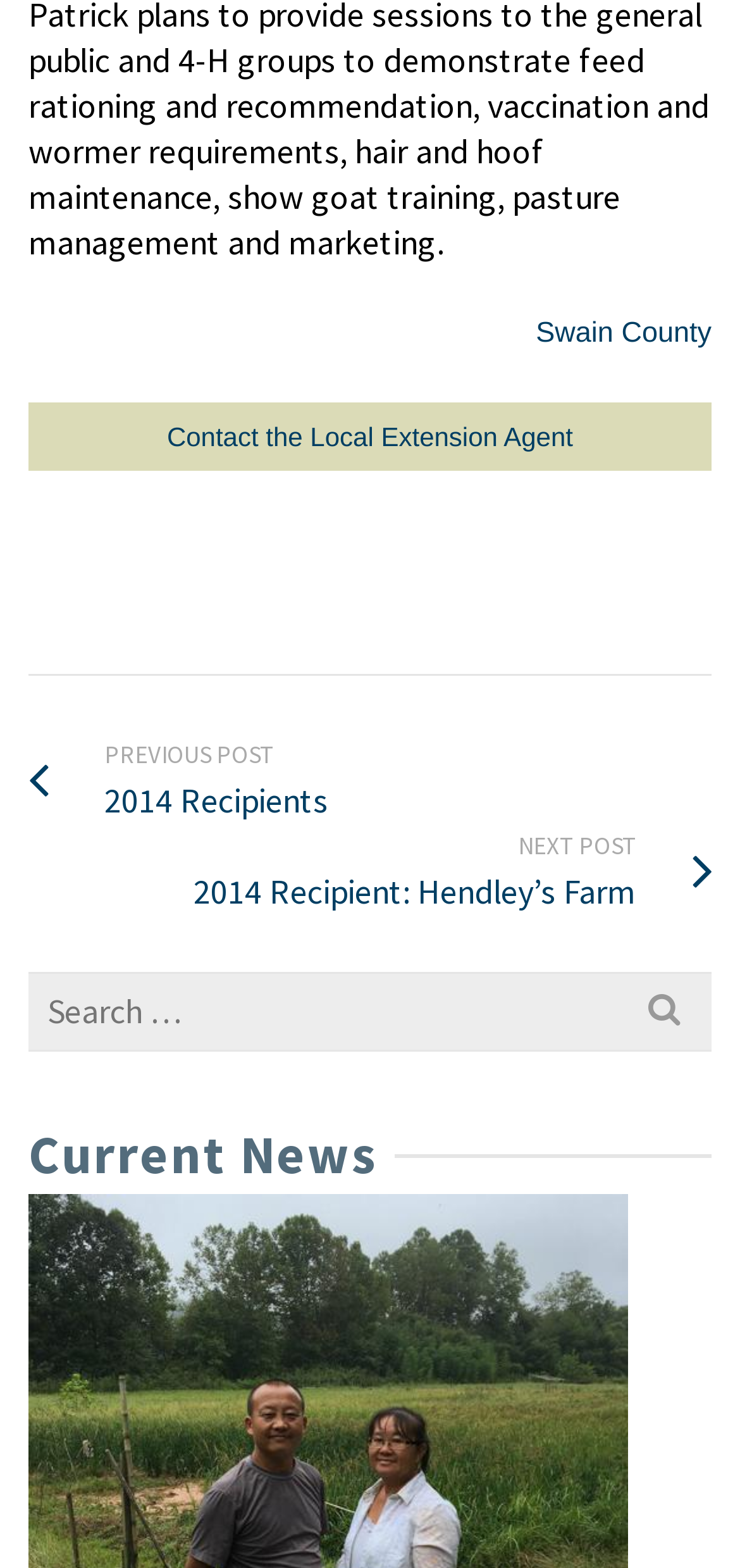Using the element description Contact the Local Extension Agent, predict the bounding box coordinates for the UI element. Provide the coordinates in (top-left x, top-left y, bottom-right x, bottom-right y) format with values ranging from 0 to 1.

[0.226, 0.269, 0.774, 0.288]